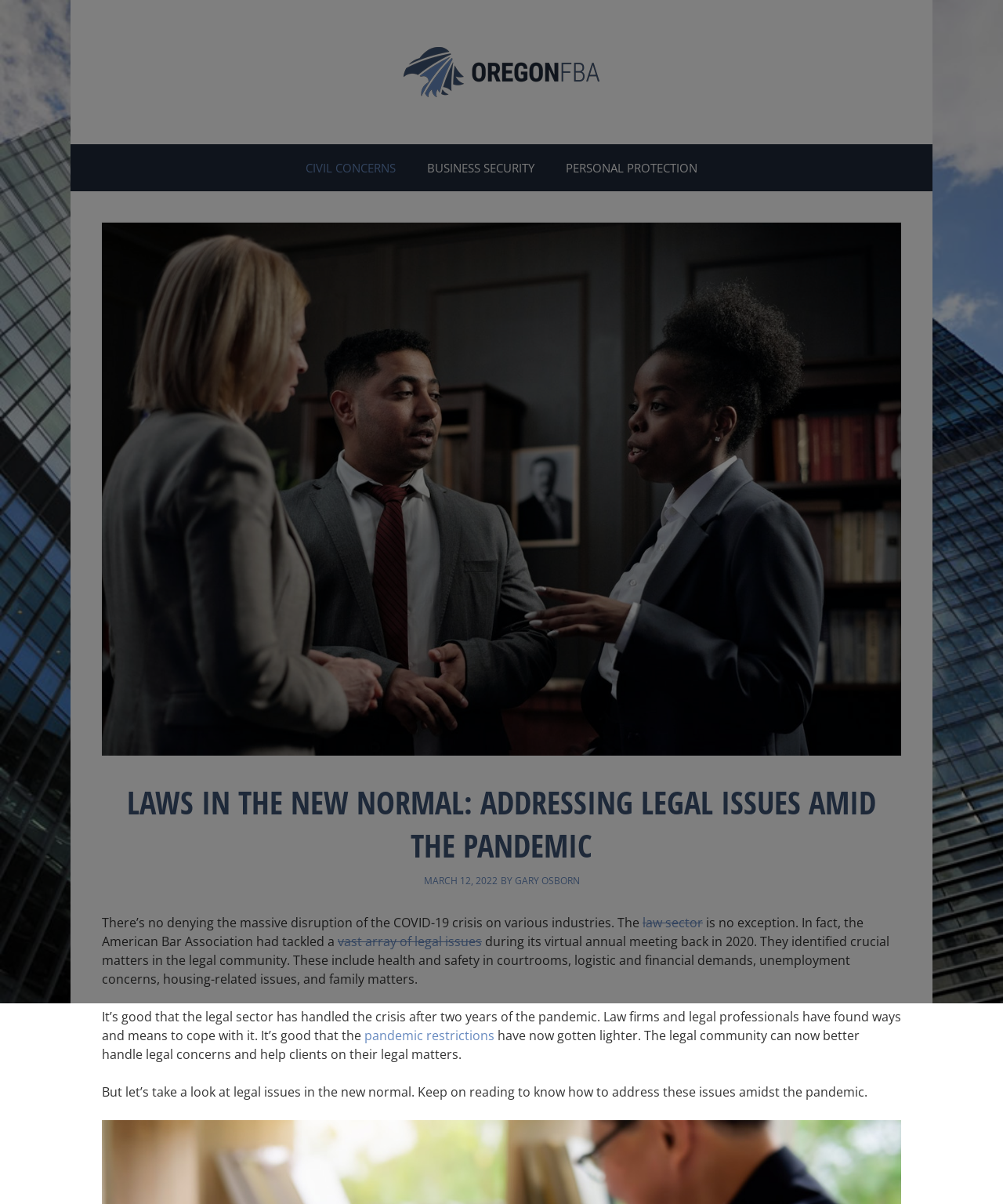Give a detailed account of the webpage.

The webpage is about addressing legal issues during the COVID-19 pandemic. At the top, there is a banner with the site's name "Oregon FBA" and an image of the same. Below the banner, there is a primary navigation menu with three links: "CIVIL CONCERNS", "BUSINESS SECURITY", and "PERSONAL PROTECTION".

On the main content area, there is a large image related to legal assistance. Above the image, there is a header with the title "LAWS IN THE NEW NORMAL: ADDRESSING LEGAL ISSUES AMID THE PANDEMIC". Below the title, there is a time stamp "MARCH 12, 2022" and an author's name "GARY OSBORN".

The main content is a long paragraph of text that discusses the impact of the COVID-19 crisis on the legal sector. The text is divided into several sections, with links to related topics such as "law sector" and "vast array of legal issues". The text explains how the legal community has handled the crisis and how law firms and legal professionals have found ways to cope with it. The paragraph concludes by inviting readers to continue reading to learn how to address legal issues amidst the pandemic.

Overall, the webpage has a clear structure, with a prominent banner and navigation menu at the top, followed by a large image and the main content area. The text is well-organized and easy to follow, with links to related topics and a clear call to action at the end.